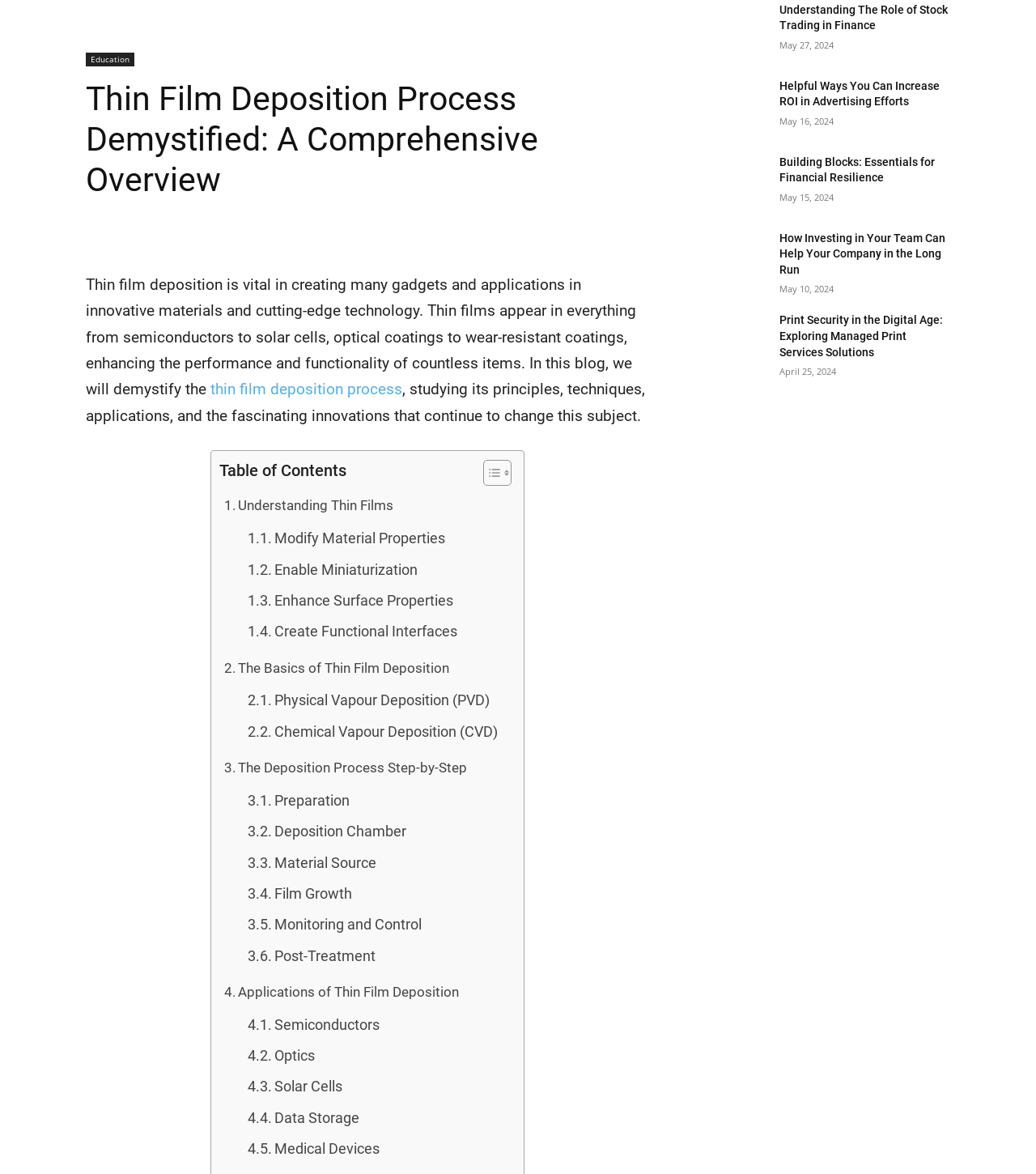Based on the element description title="More", identify the bounding box coordinates for the UI element. The coordinates should be in the format (top-left x, top-left y, bottom-right x, bottom-right y) and within the 0 to 1 range.

[0.457, 0.183, 0.49, 0.211]